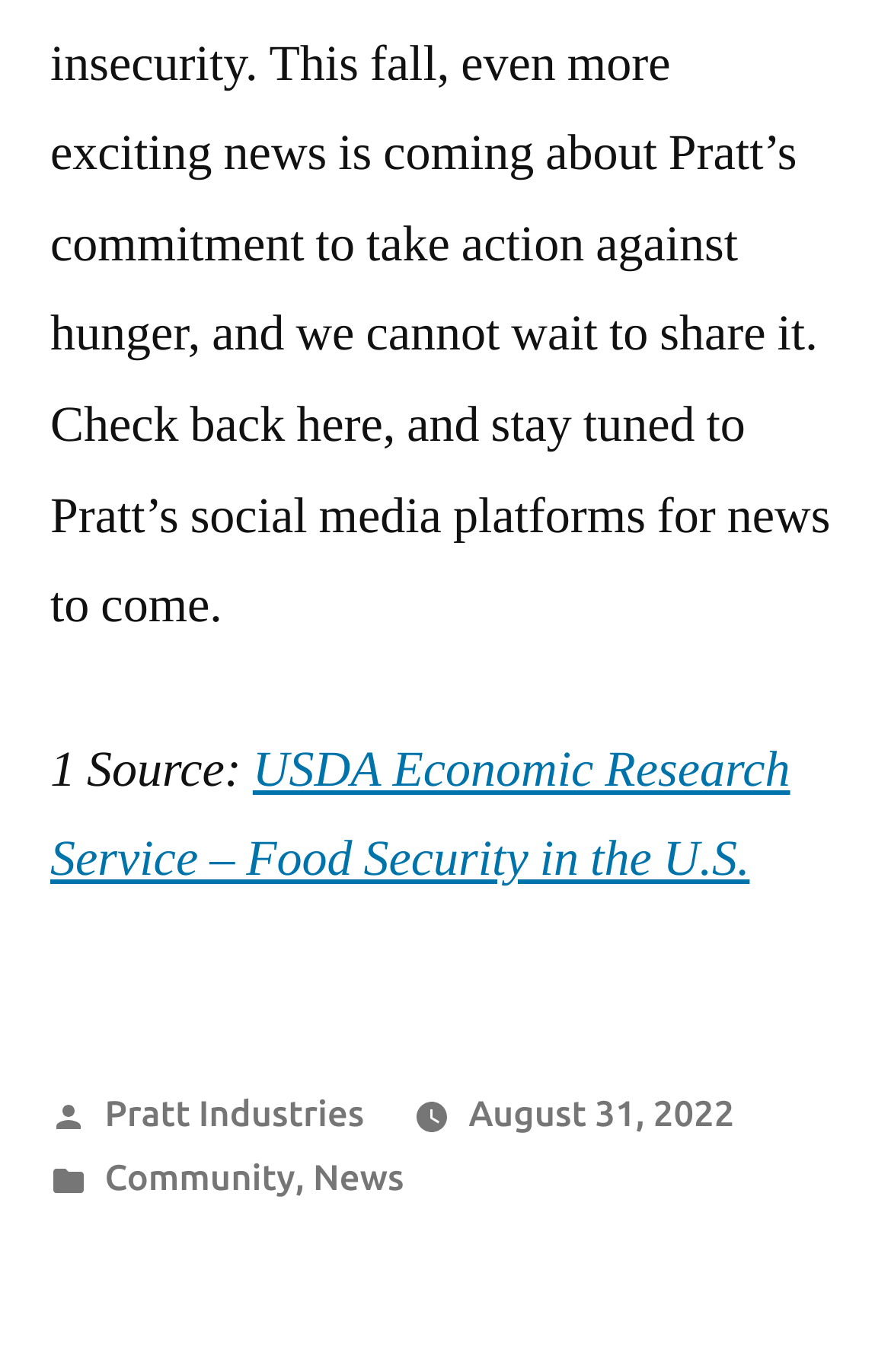Using the information in the image, give a comprehensive answer to the question: 
How many links are in the footer section?

The footer section of the webpage contains four links: 'Pratt Industries', 'August 31, 2022', 'Community', and 'News'.